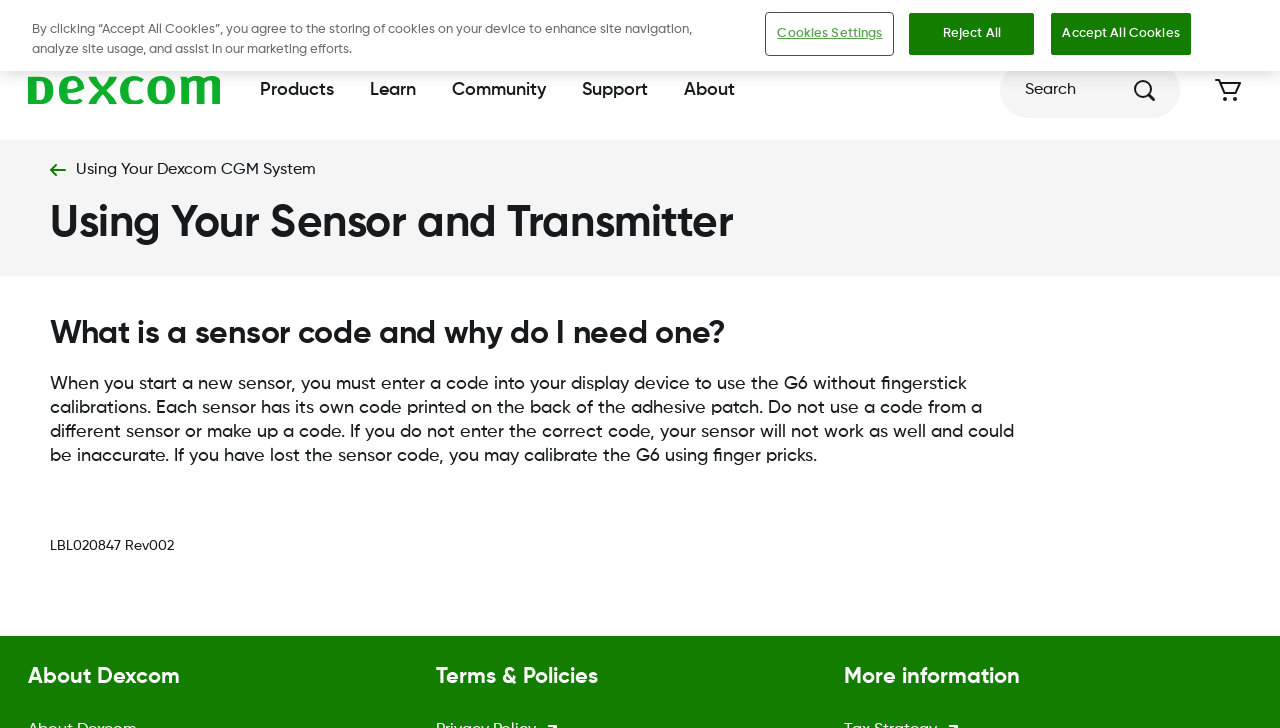Determine the bounding box coordinates of the section to be clicked to follow the instruction: "Click the Cart link". The coordinates should be given as four float numbers between 0 and 1, formatted as [left, top, right, bottom].

[0.941, 0.091, 0.978, 0.157]